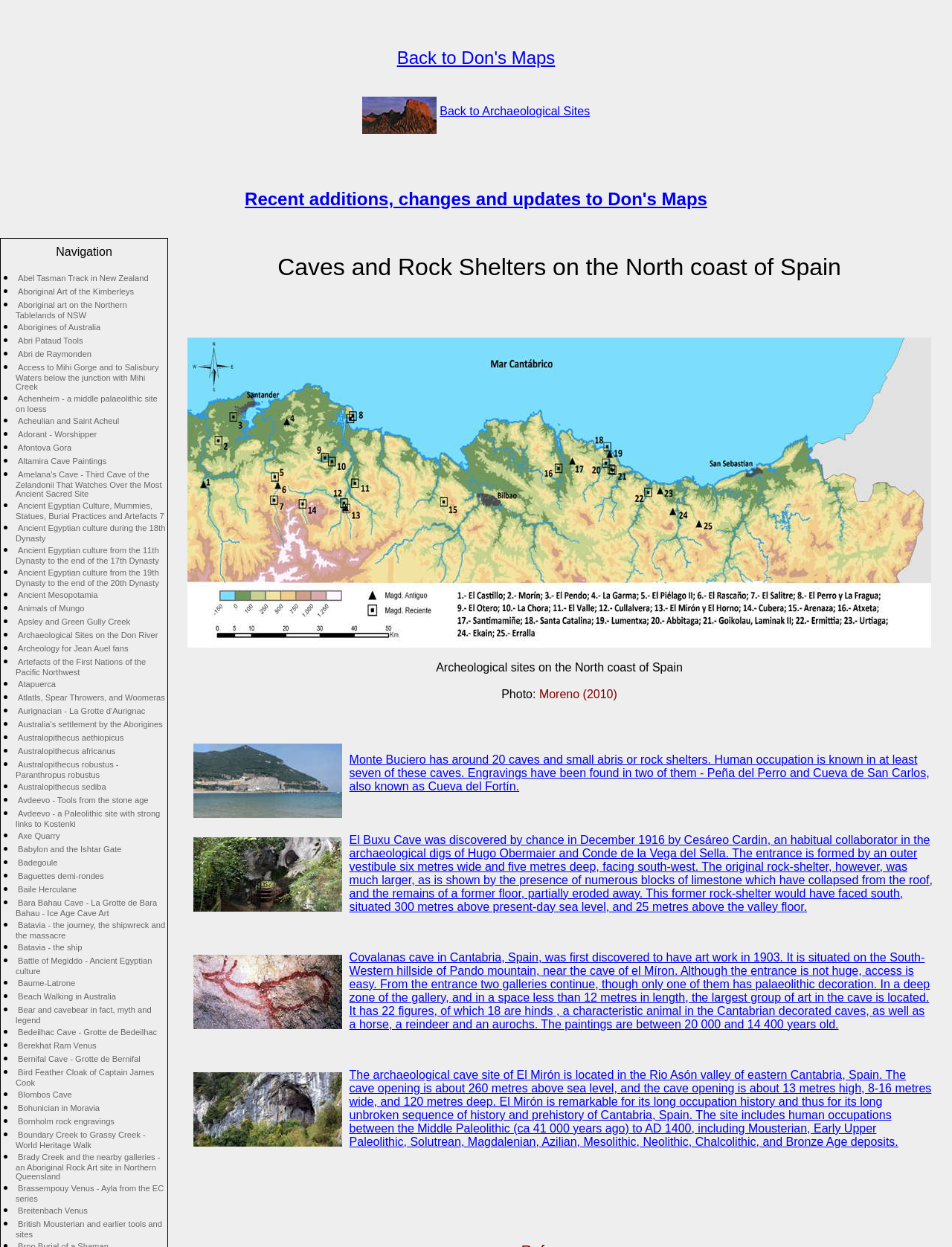Respond with a single word or phrase for the following question: 
What is the name of the website?

Don's Maps